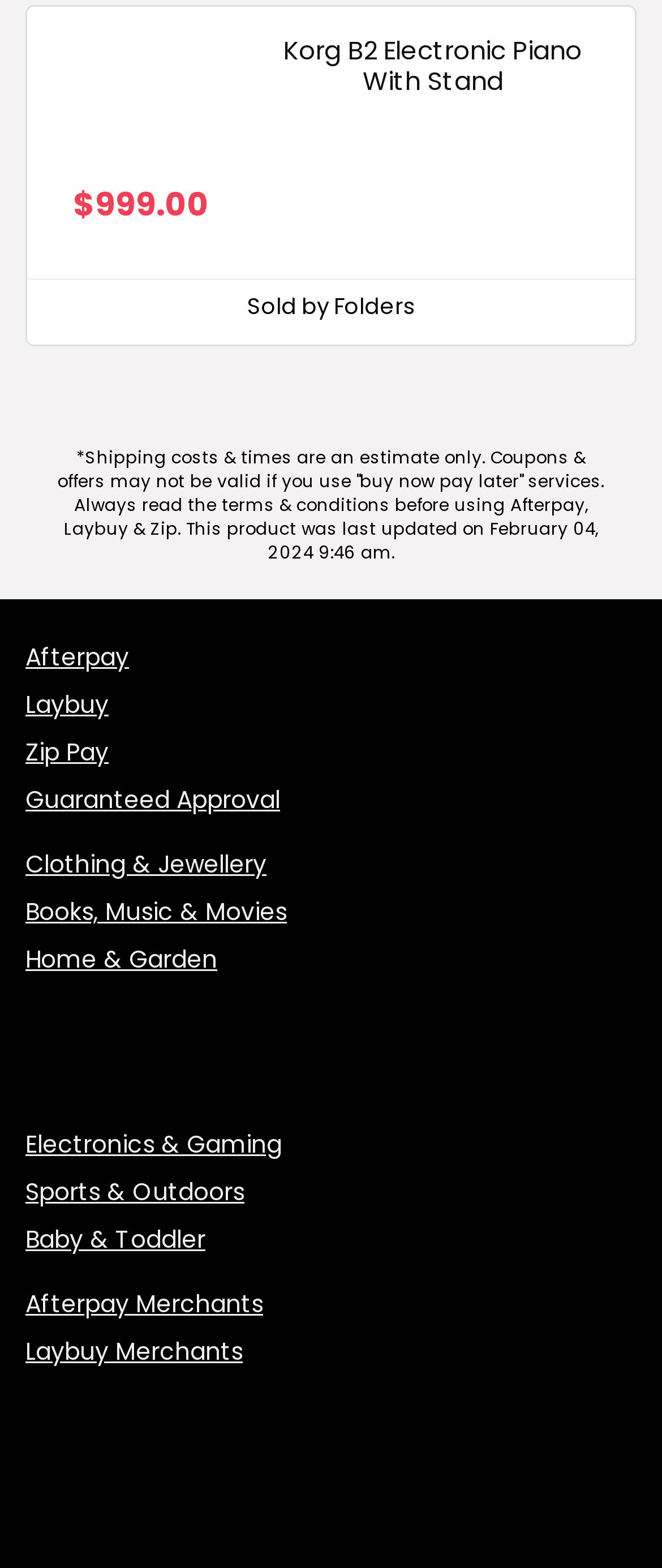Determine the bounding box for the UI element described here: "Biology".

None